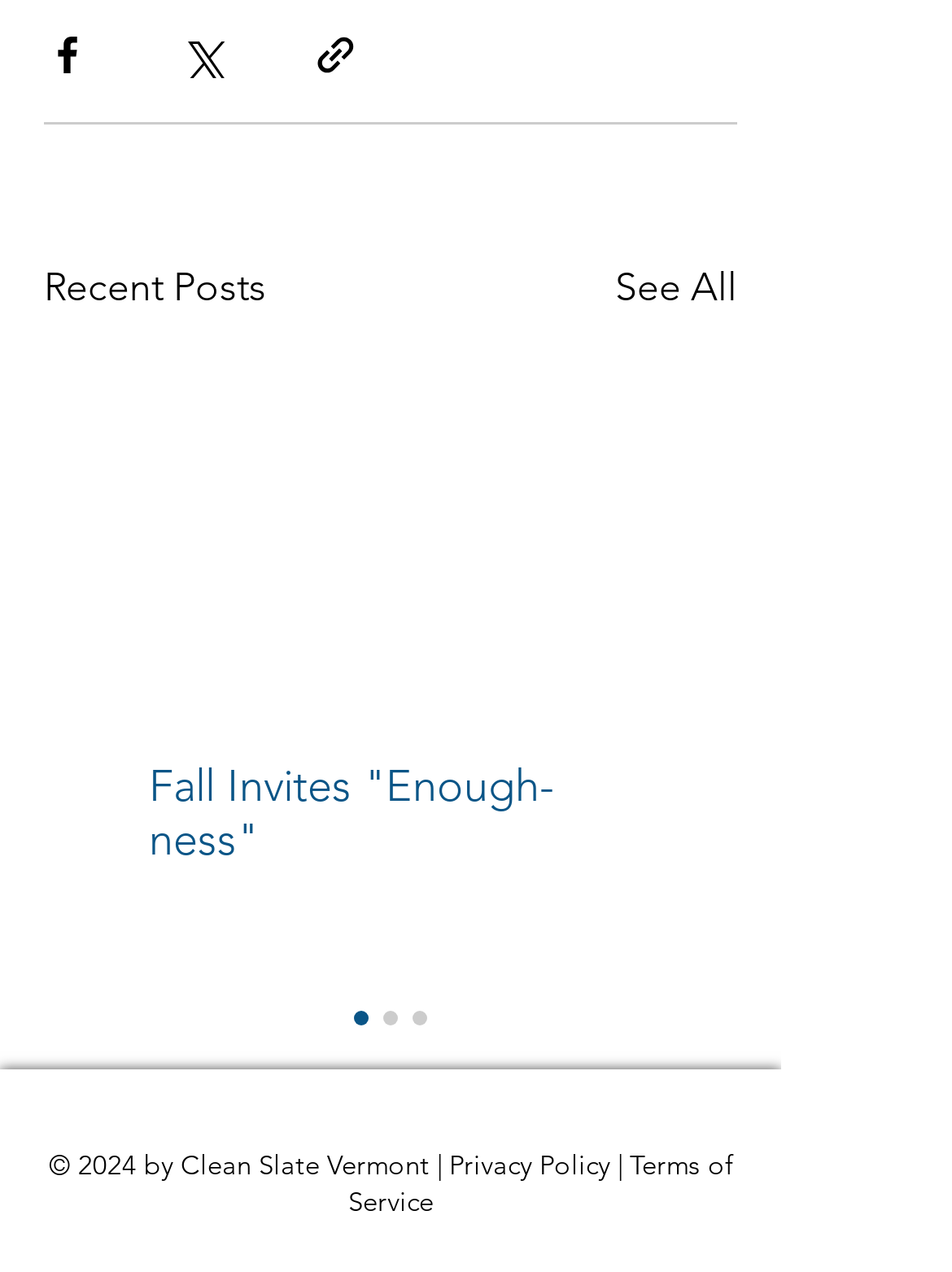Find the bounding box coordinates of the area to click in order to follow the instruction: "See all recent posts".

[0.646, 0.203, 0.774, 0.249]